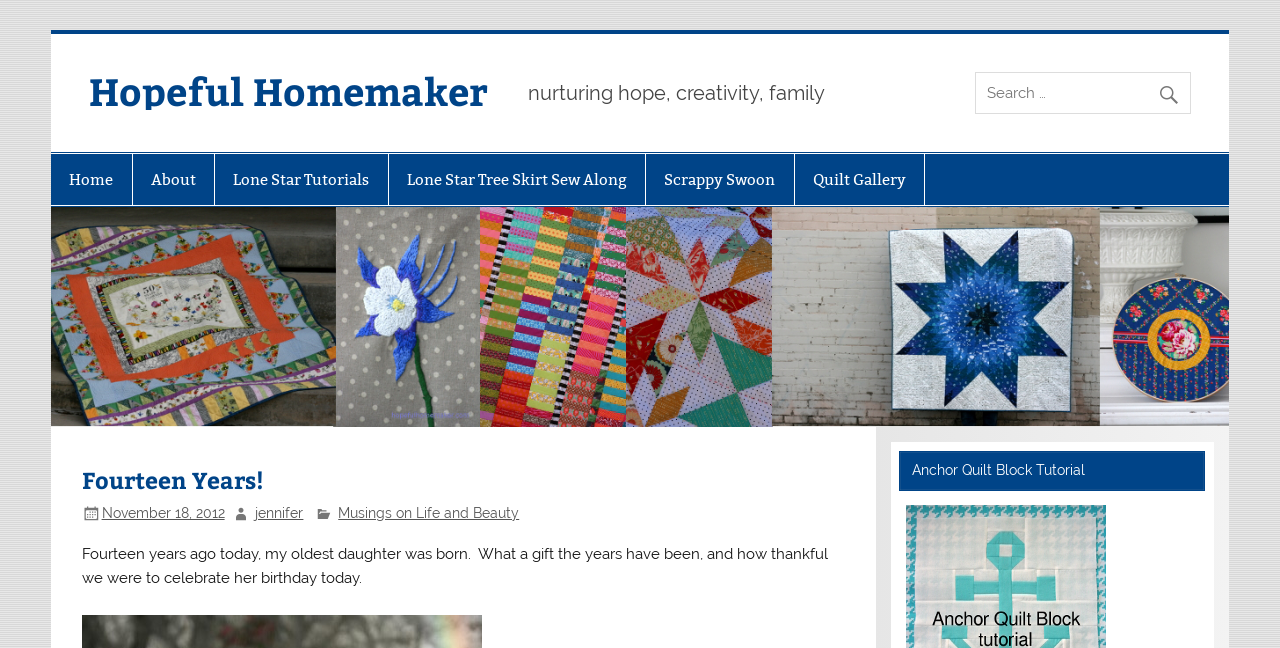Point out the bounding box coordinates of the section to click in order to follow this instruction: "search for something".

[0.762, 0.112, 0.93, 0.175]